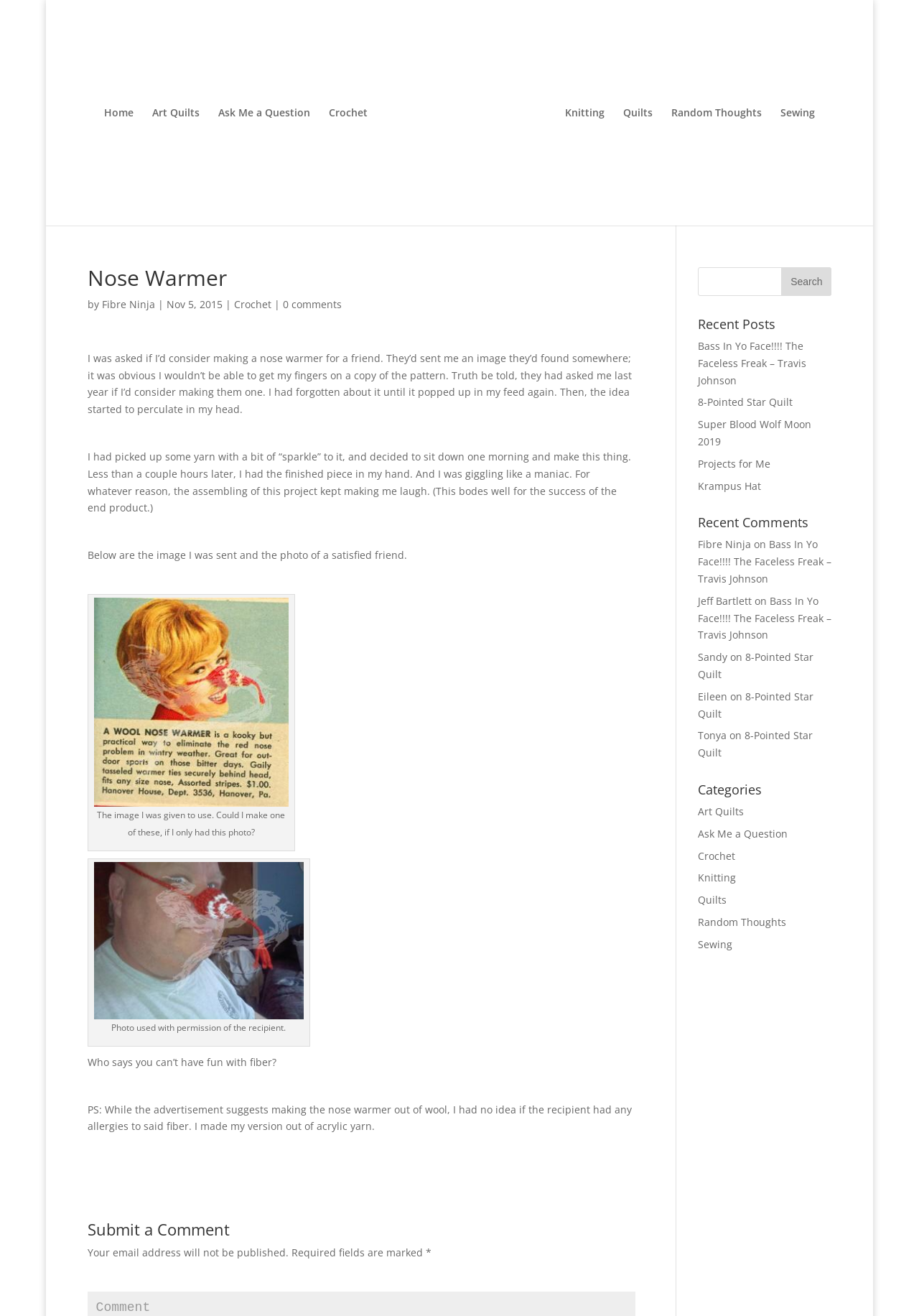Answer the question below with a single word or a brief phrase: 
What is the purpose of the search bar at the top of the page?

To search the blog